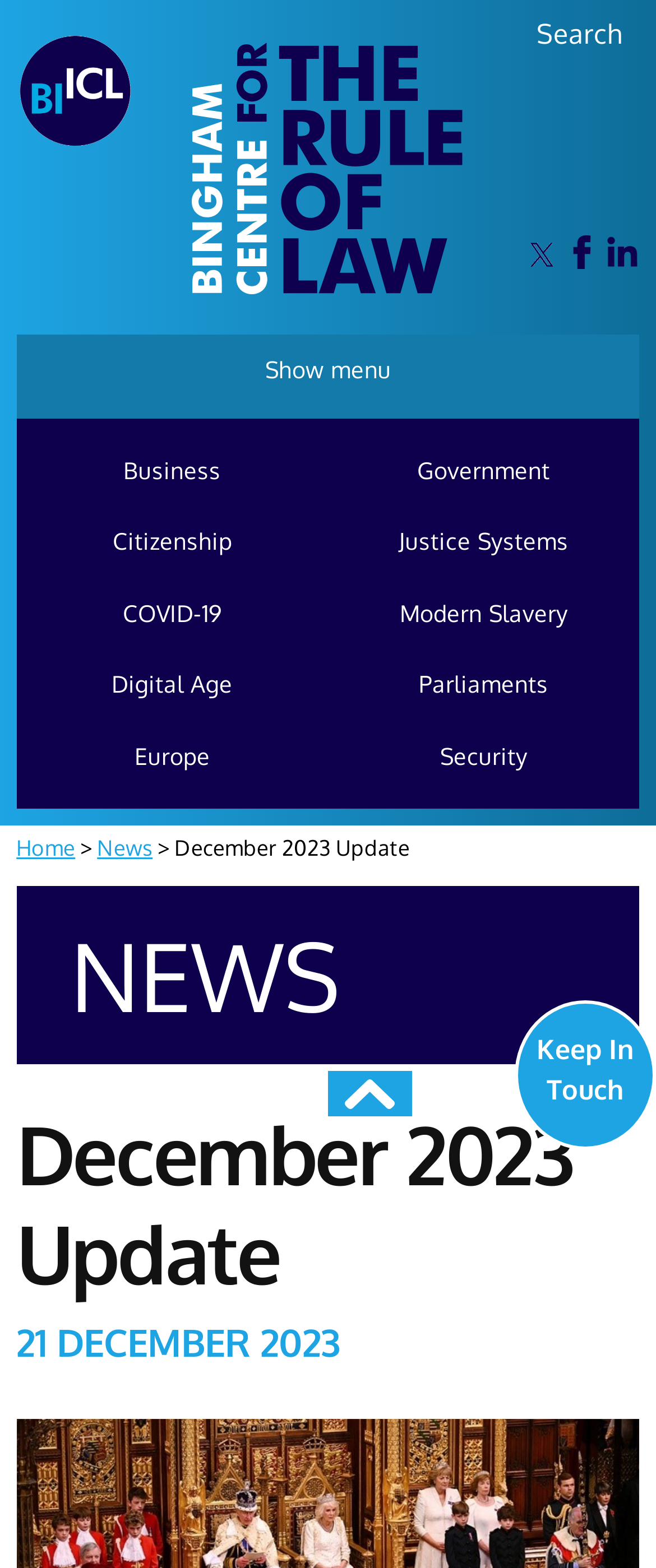Please identify the bounding box coordinates of the element's region that I should click in order to complete the following instruction: "Click the 'Search' link". The bounding box coordinates consist of four float numbers between 0 and 1, i.e., [left, top, right, bottom].

[0.818, 0.011, 0.949, 0.032]